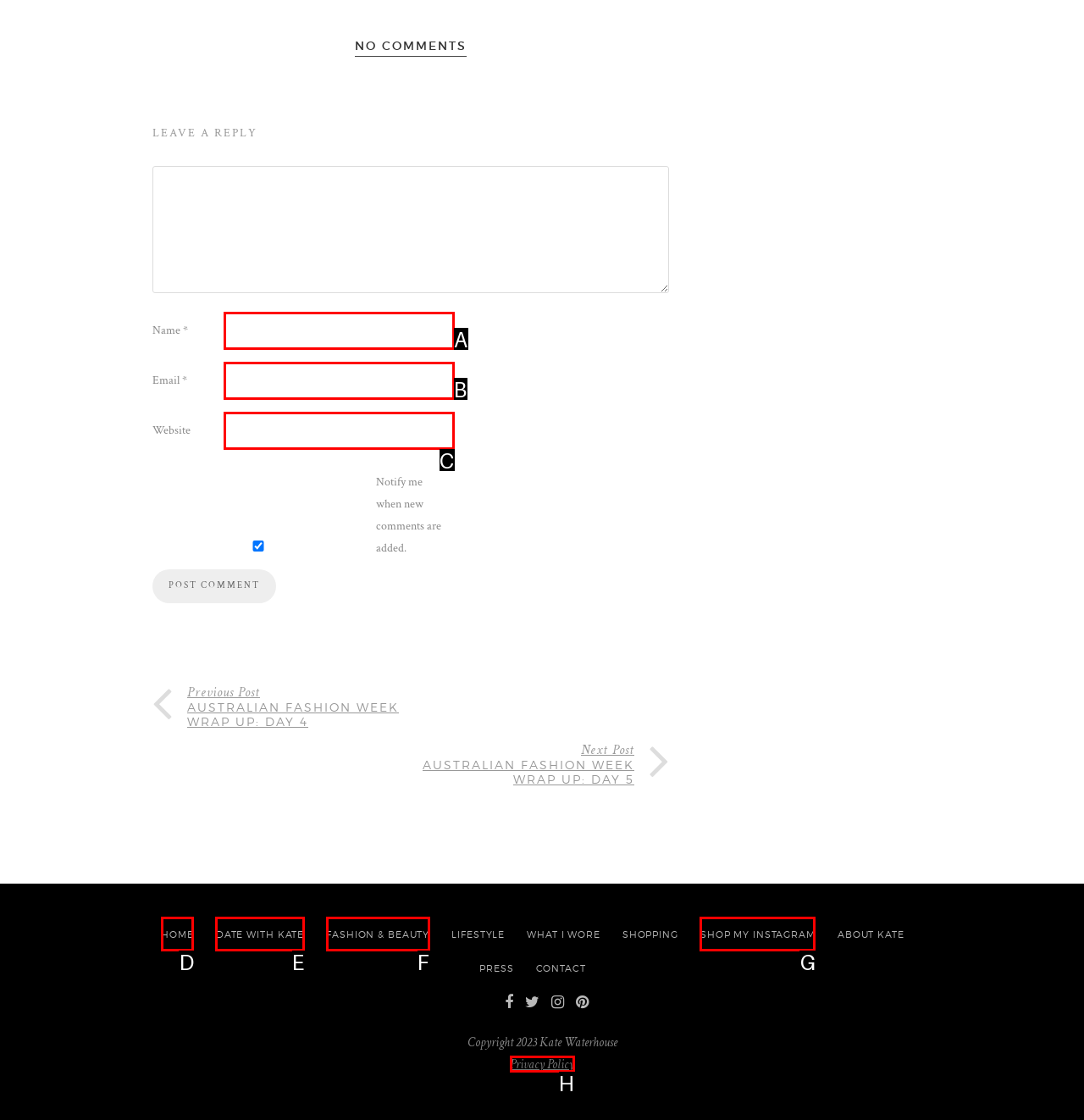Based on the description: parent_node: Email * name="email", find the HTML element that matches it. Provide your answer as the letter of the chosen option.

B